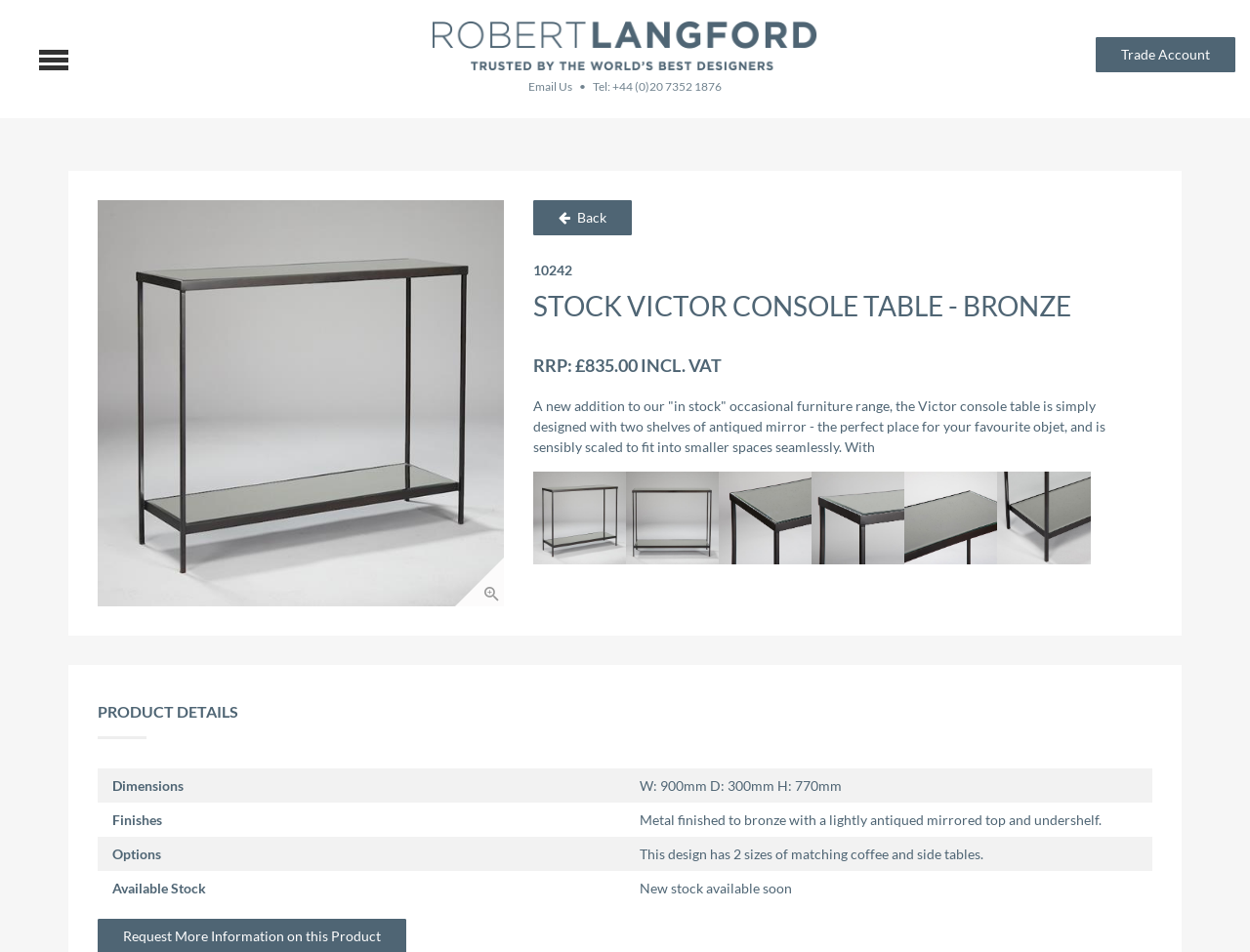Using the element description: "aria-describedby="slick-slide00"", determine the bounding box coordinates for the specified UI element. The coordinates should be four float numbers between 0 and 1, [left, top, right, bottom].

[0.078, 0.21, 0.403, 0.637]